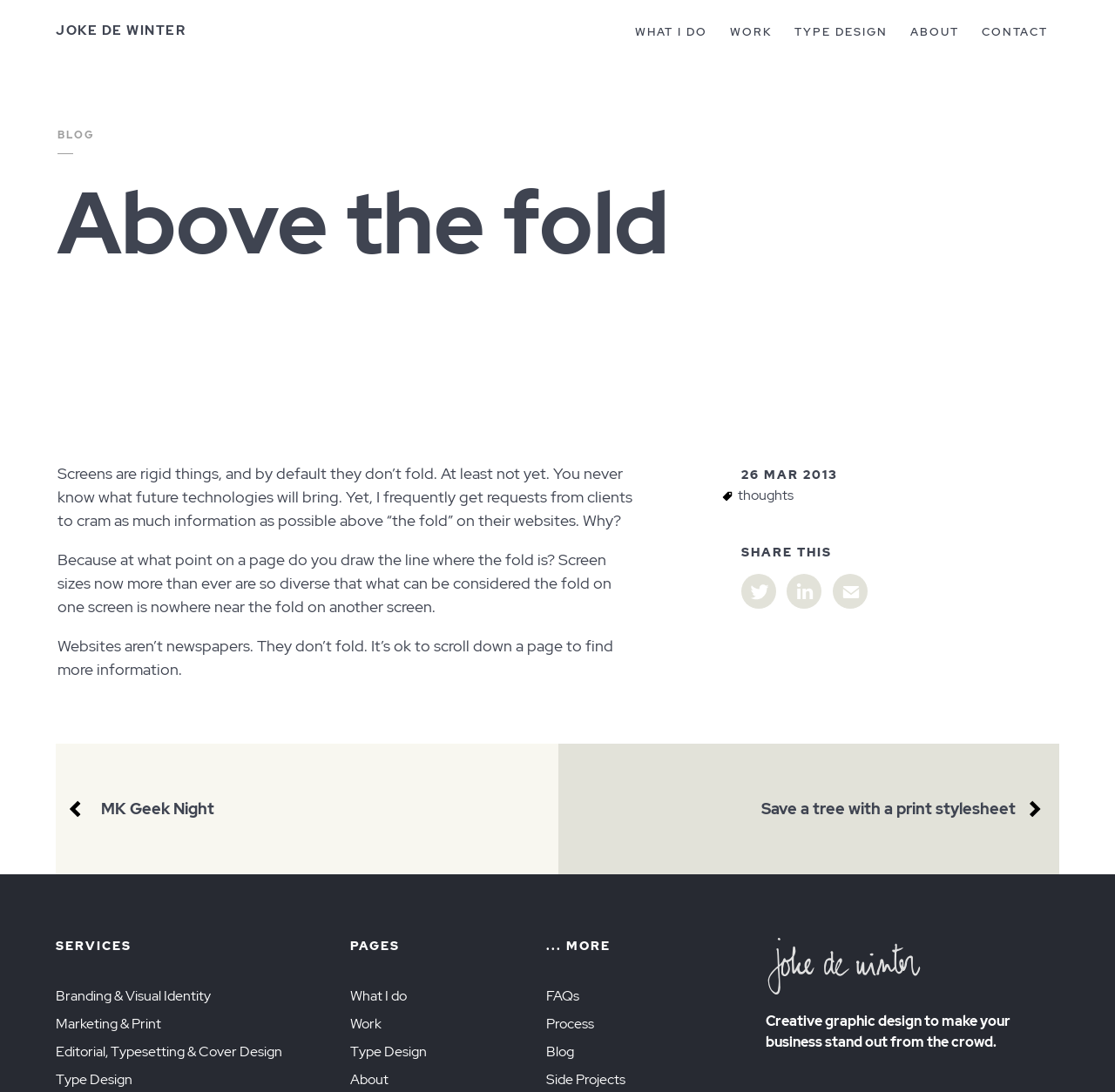How can the user navigate to the previous page?
Look at the image and respond with a one-word or short phrase answer.

By clicking the 'Previous page' link